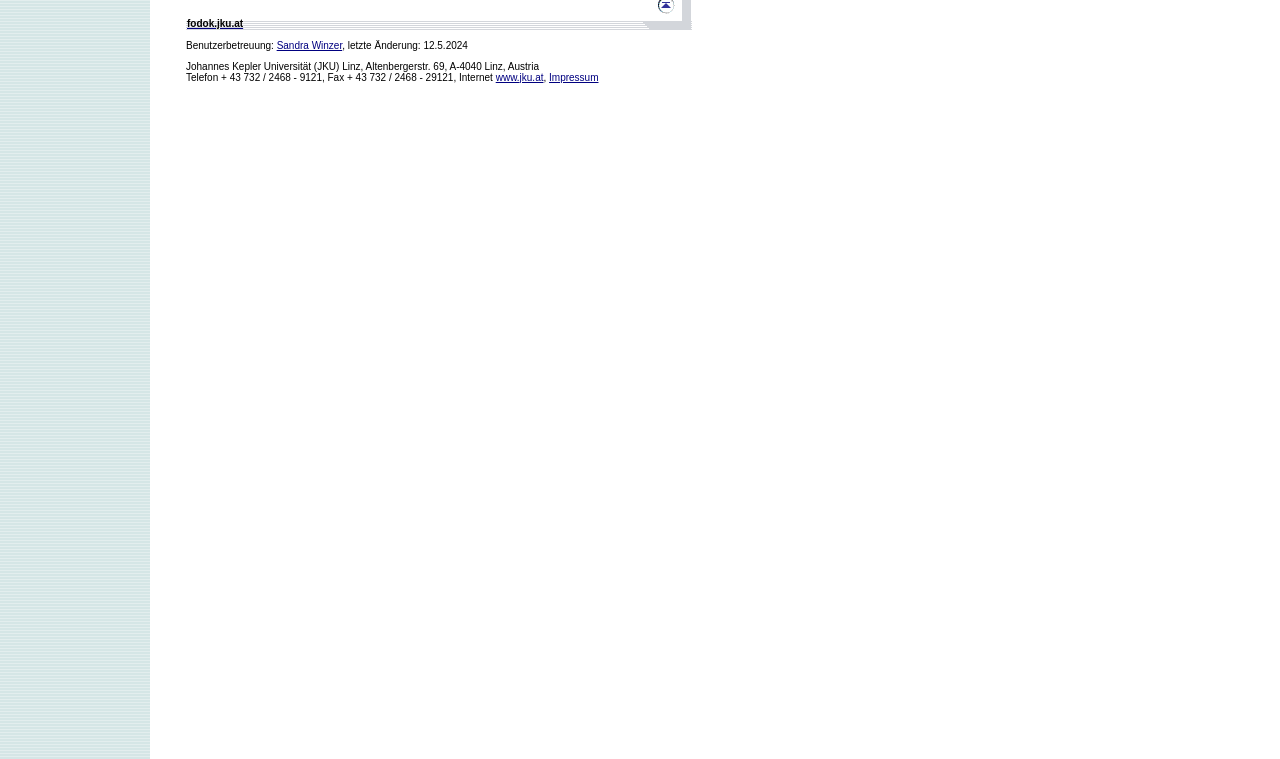Locate the UI element described as follows: "alt="Zum Seitenanfang"". Return the bounding box coordinates as four float numbers between 0 and 1 in the order [left, top, right, bottom].

[0.501, 0.009, 0.54, 0.023]